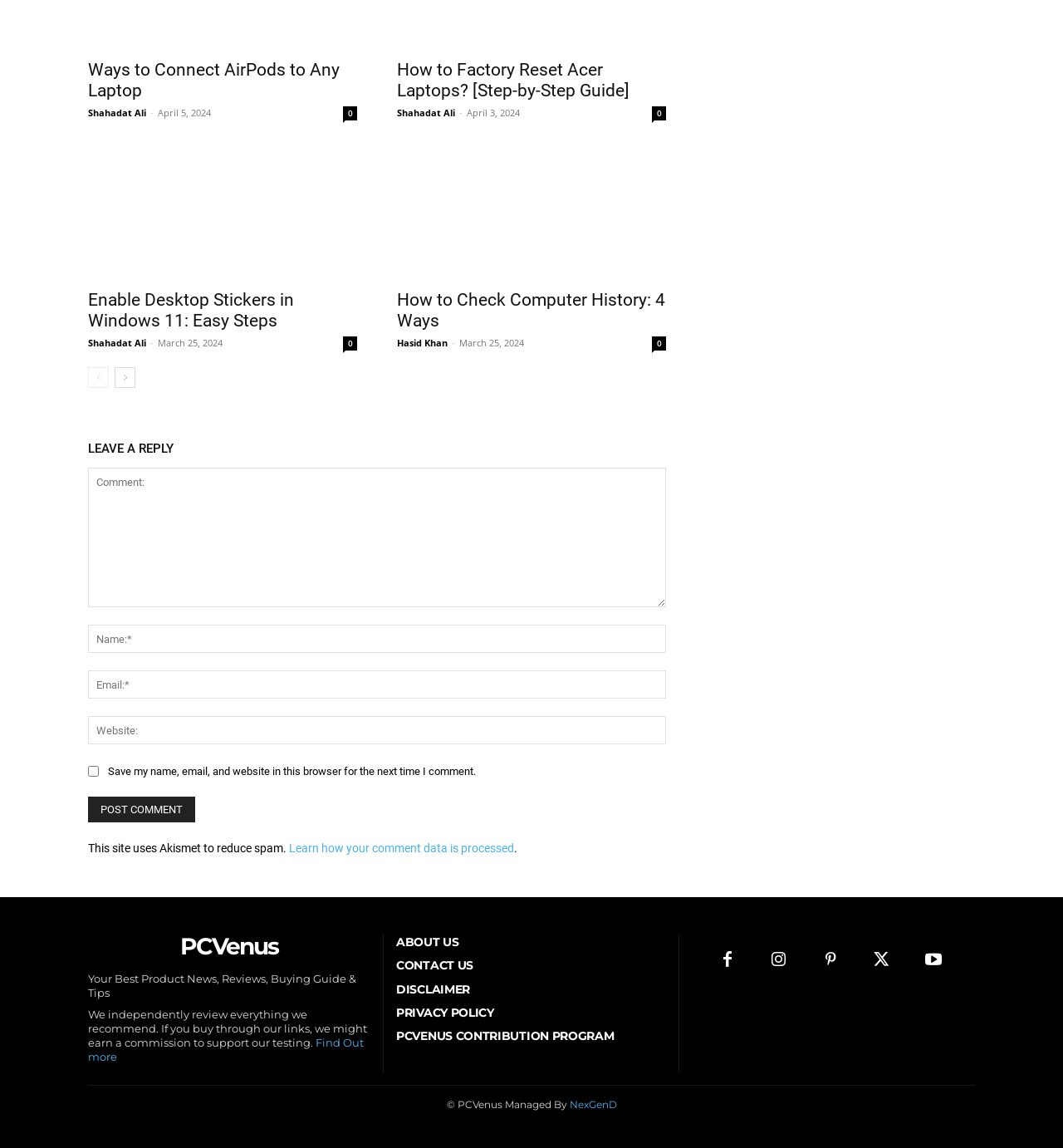Provide the bounding box coordinates of the HTML element described by the text: "parent_node: Name:* name="author" placeholder="Name:*"".

[0.083, 0.544, 0.627, 0.569]